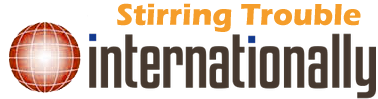What is the color of the text 'internationally' in the logo?
Using the image as a reference, give an elaborate response to the question.

The word 'internationally' is presented in a more subdued black color, which provides a visual contrast to the more vibrant colors used for 'Stirring' and 'Trouble', and helps to create a sense of balance in the logo design.